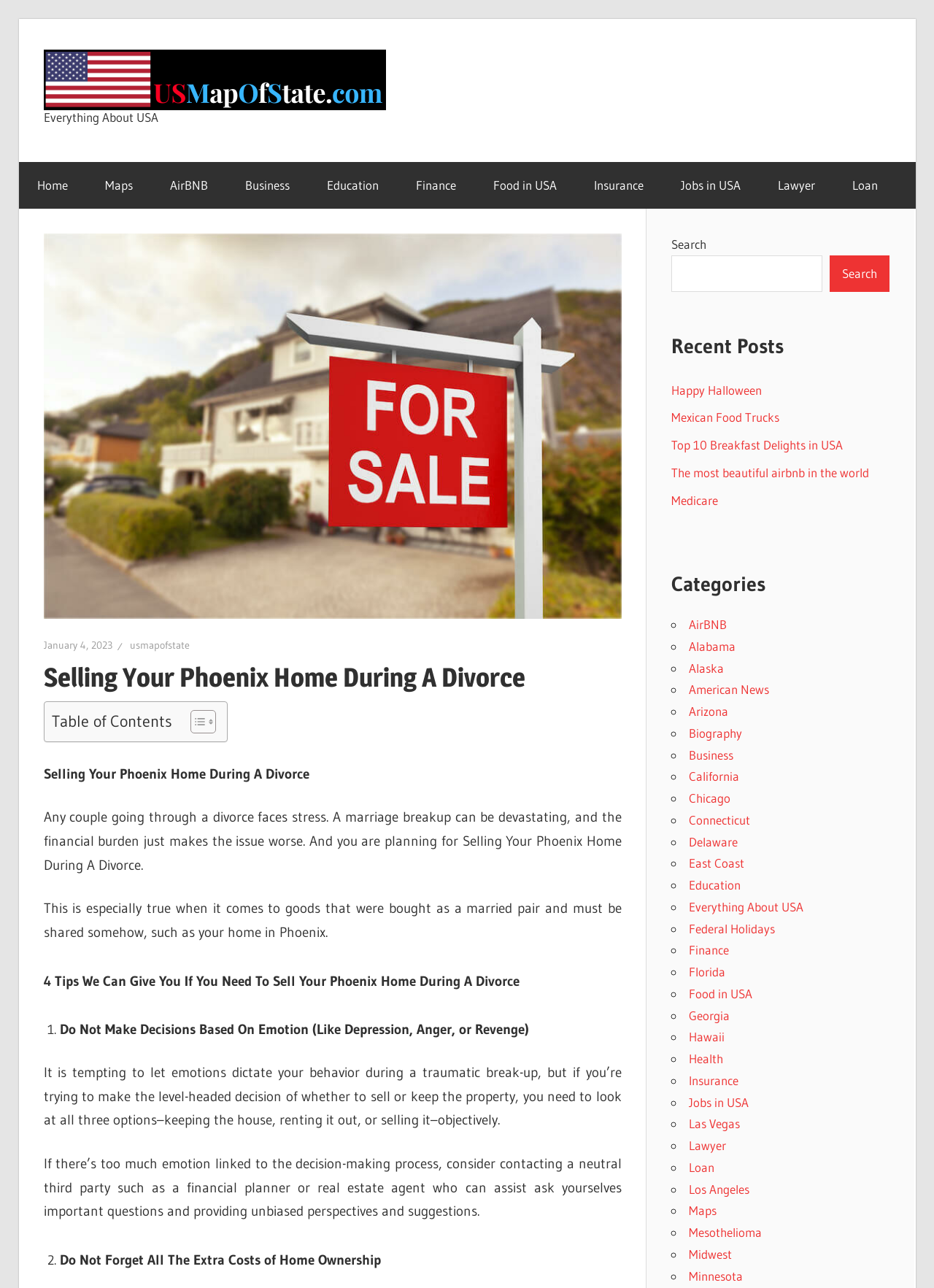Please identify the bounding box coordinates of the region to click in order to complete the task: "Toggle the table of content". The coordinates must be four float numbers between 0 and 1, specified as [left, top, right, bottom].

[0.192, 0.551, 0.227, 0.57]